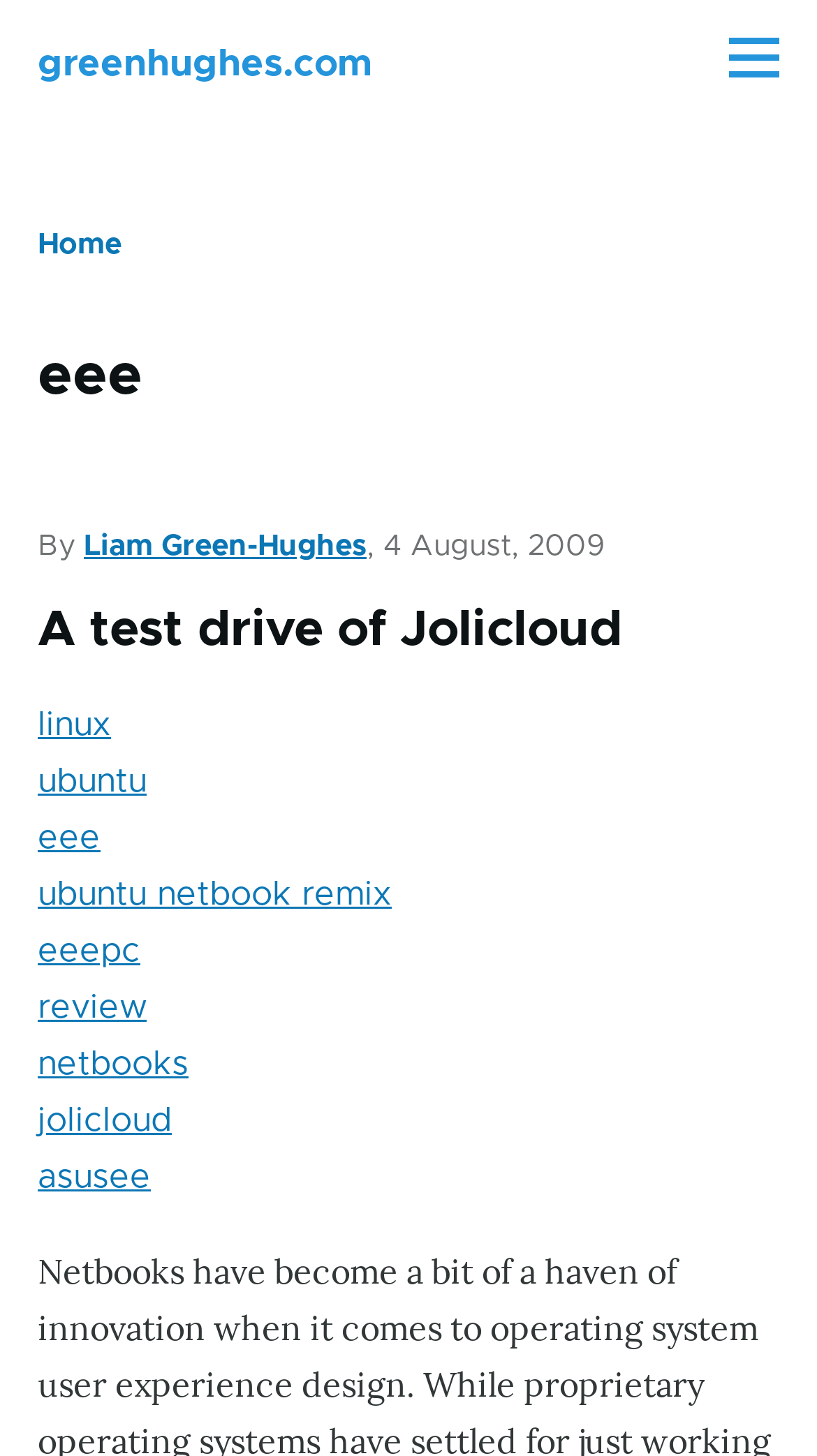Could you indicate the bounding box coordinates of the region to click in order to complete this instruction: "Read the article 'A test drive of Jolicloud'".

[0.046, 0.416, 0.762, 0.454]